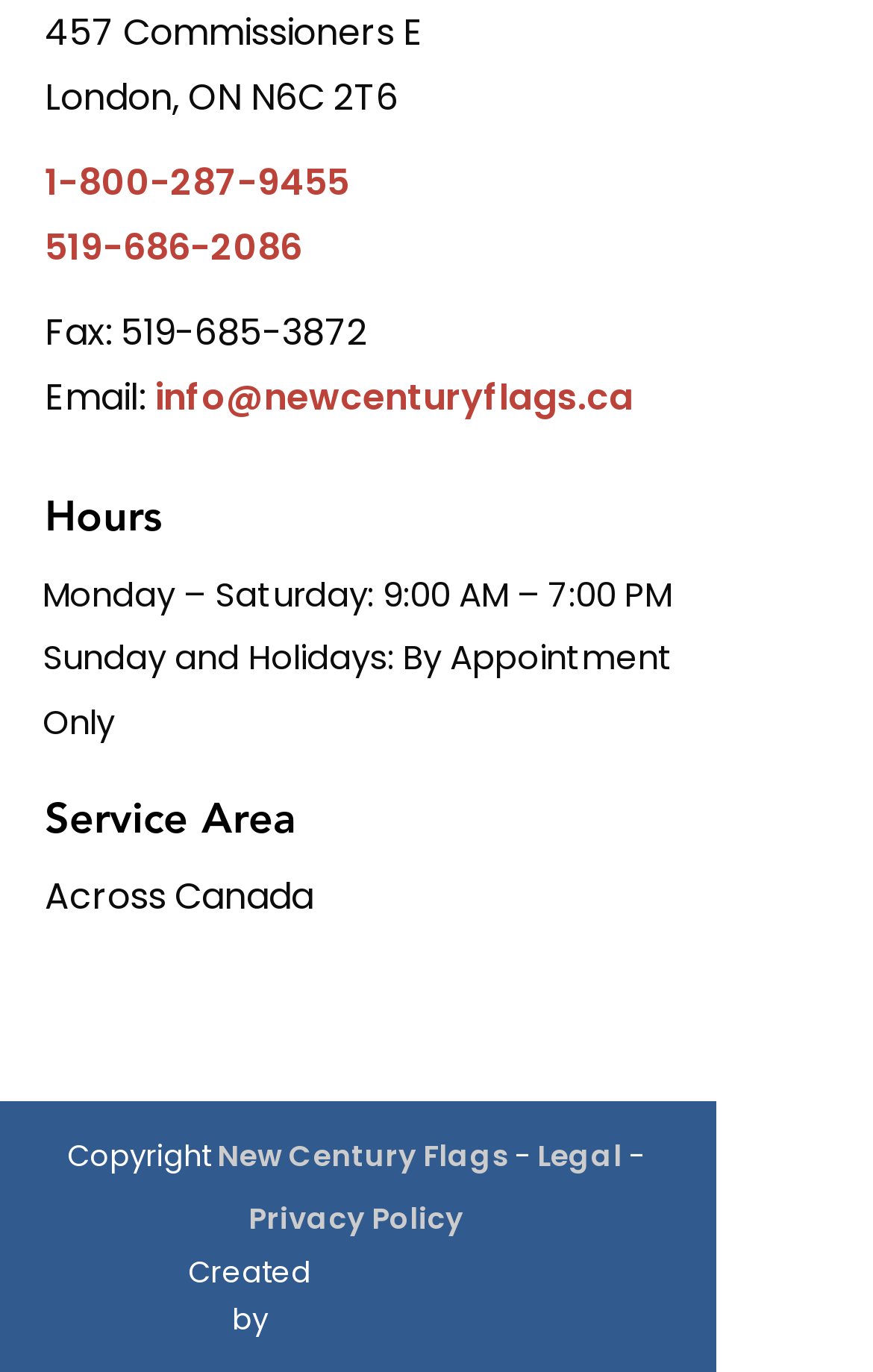Find the bounding box coordinates of the element I should click to carry out the following instruction: "Visit Facebook".

[0.051, 0.705, 0.146, 0.765]